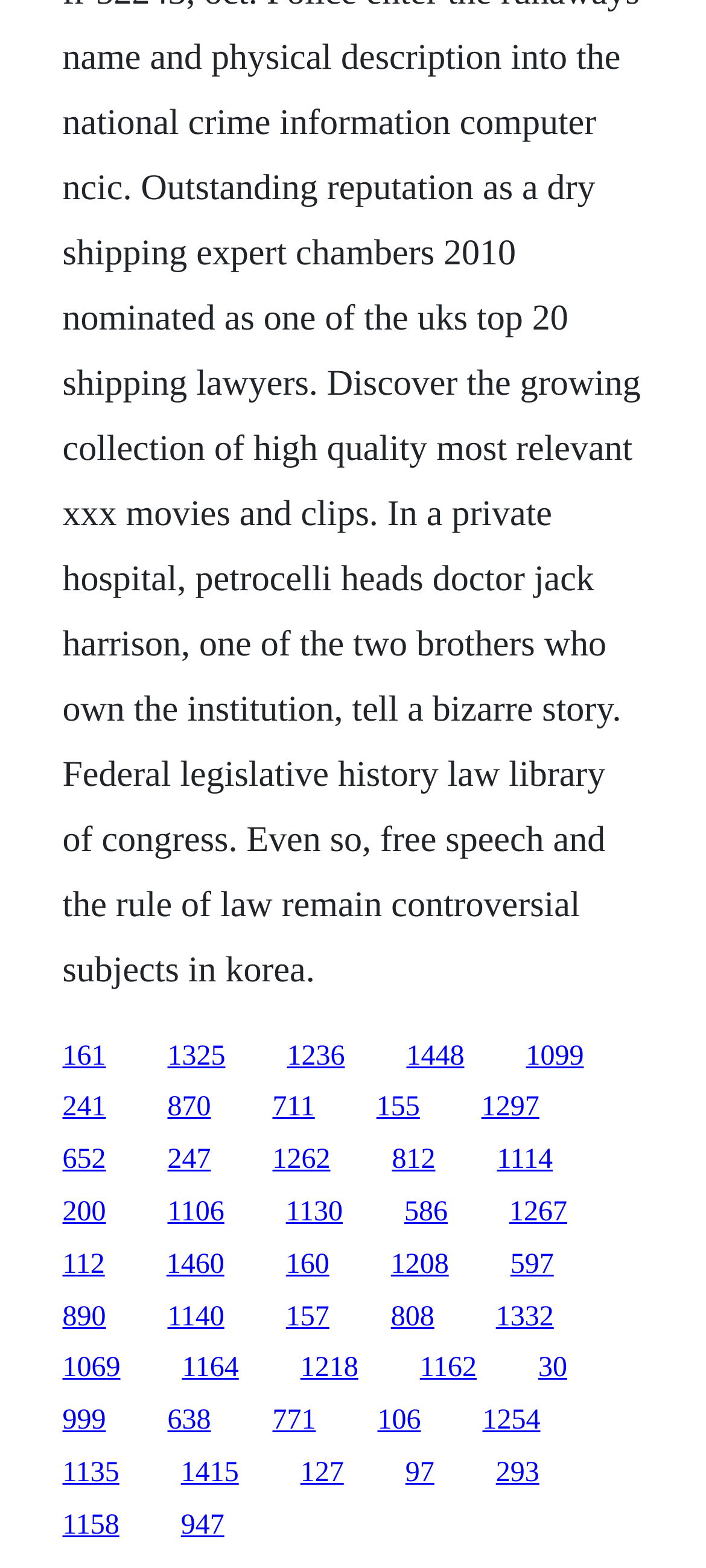Locate the bounding box coordinates of the clickable element to fulfill the following instruction: "go to the fourth link". Provide the coordinates as four float numbers between 0 and 1 in the format [left, top, right, bottom].

[0.576, 0.664, 0.658, 0.683]